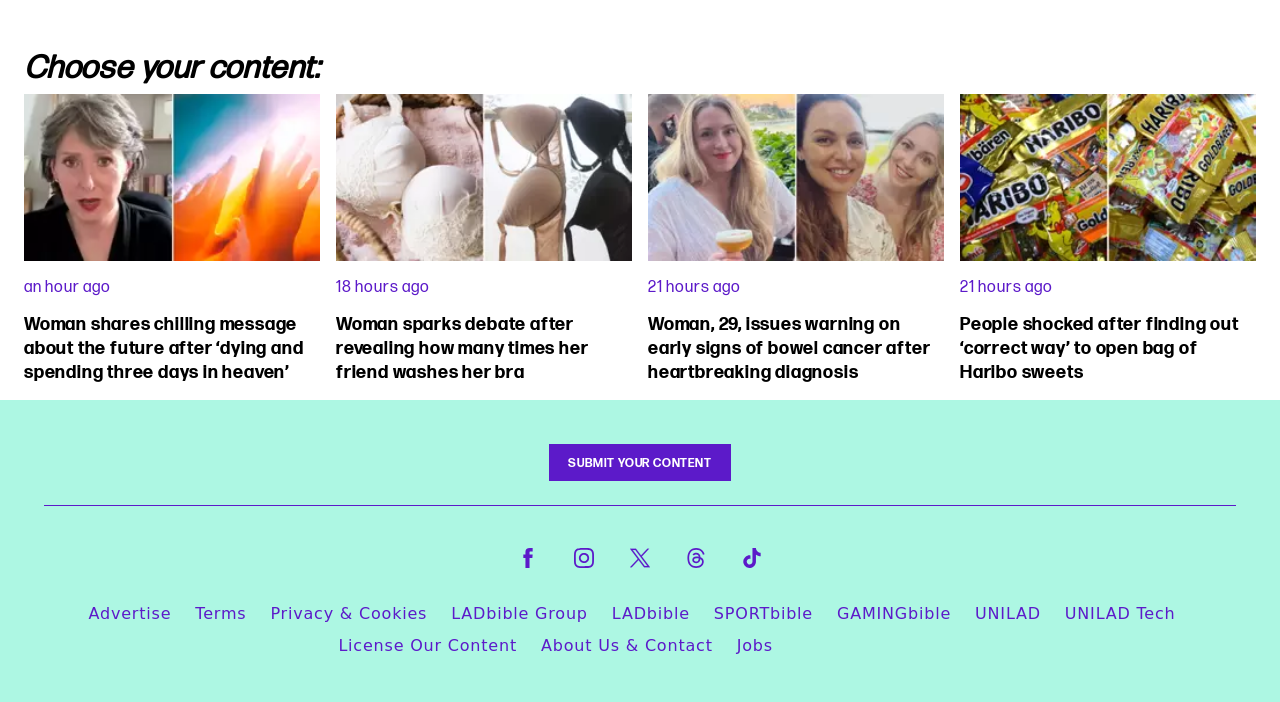Respond to the question below with a concise word or phrase:
What is the purpose of the 'SUBMIT YOUR CONTENT' link?

To submit content